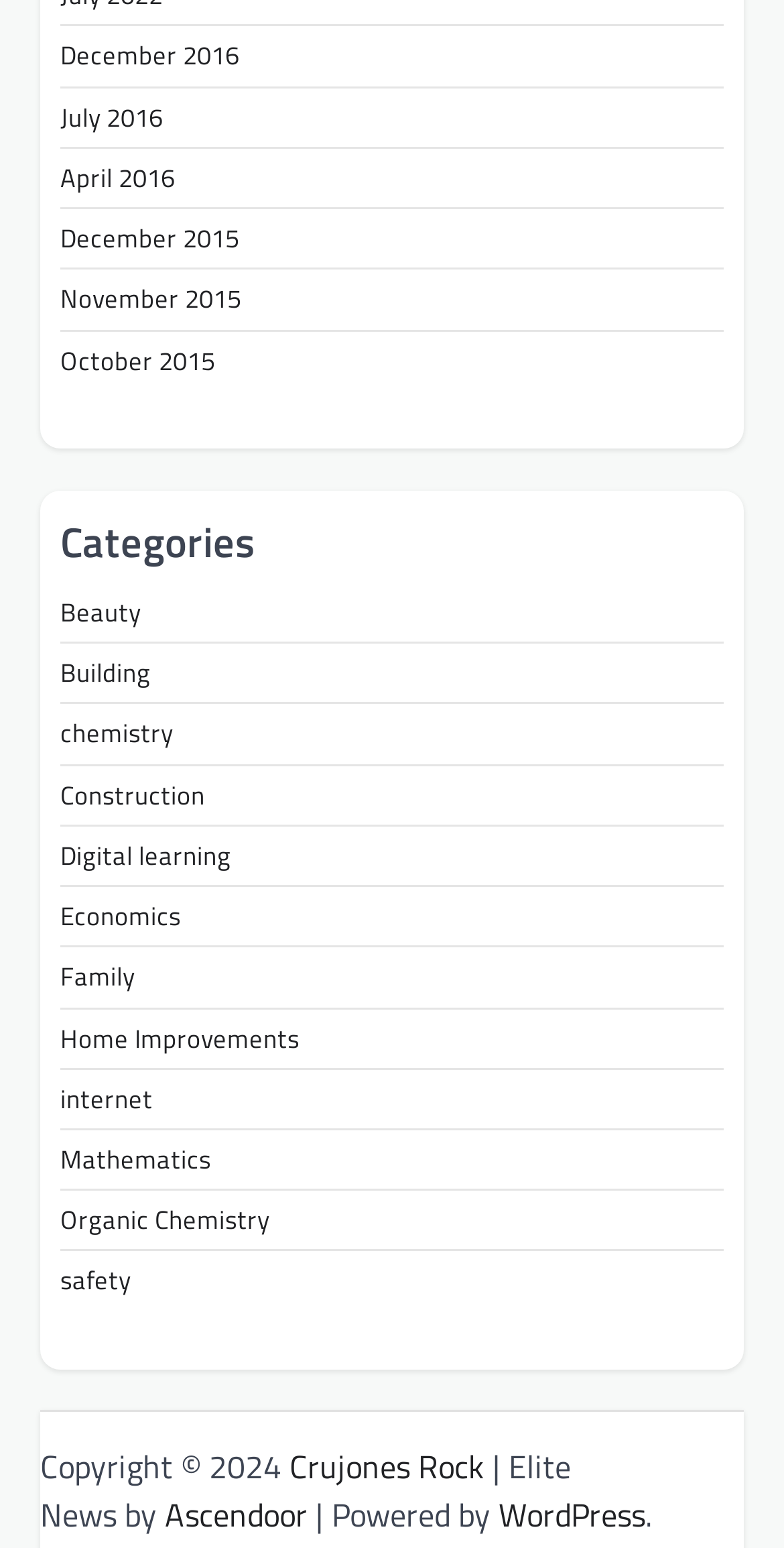Identify the bounding box coordinates of the region that should be clicked to execute the following instruction: "Learn about Organic Chemistry".

[0.077, 0.775, 0.344, 0.801]